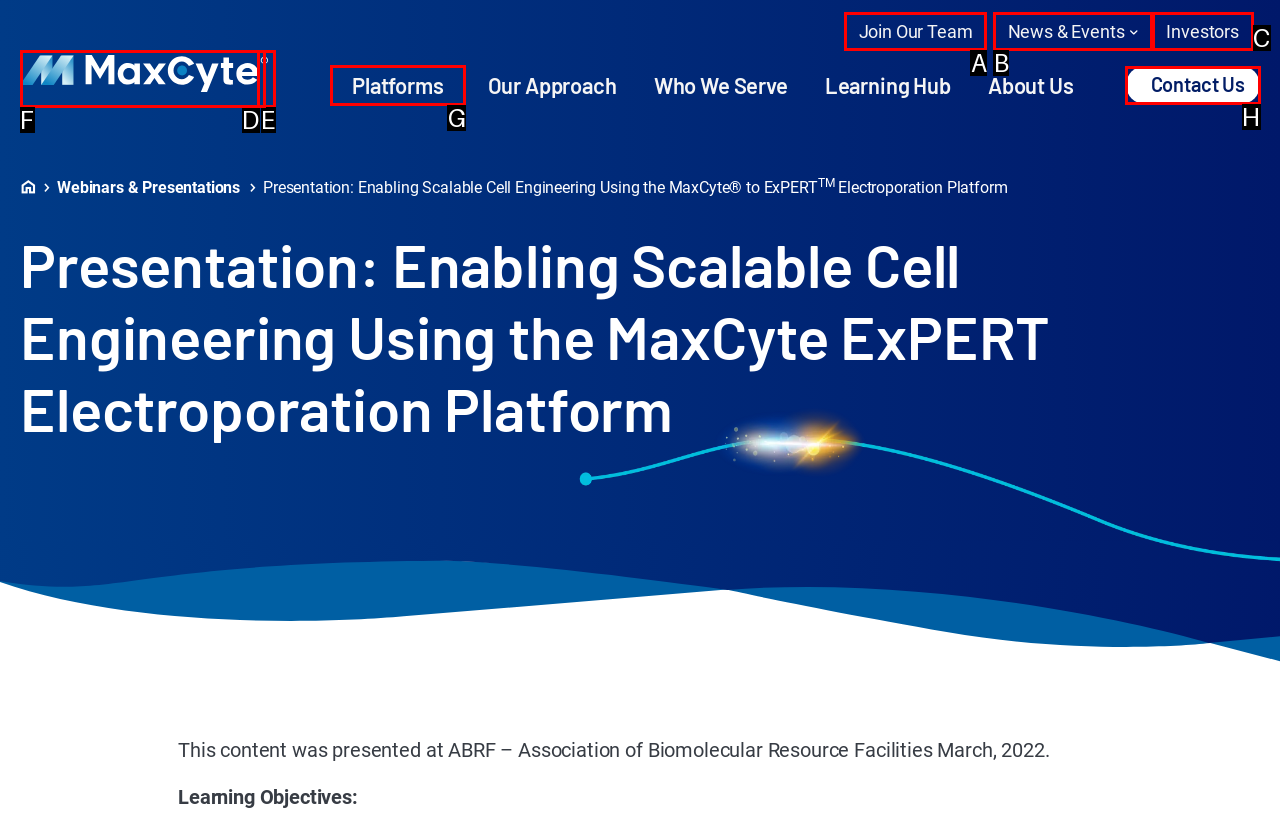Find the HTML element that corresponds to the description: Terms & Conditions. Indicate your selection by the letter of the appropriate option.

None